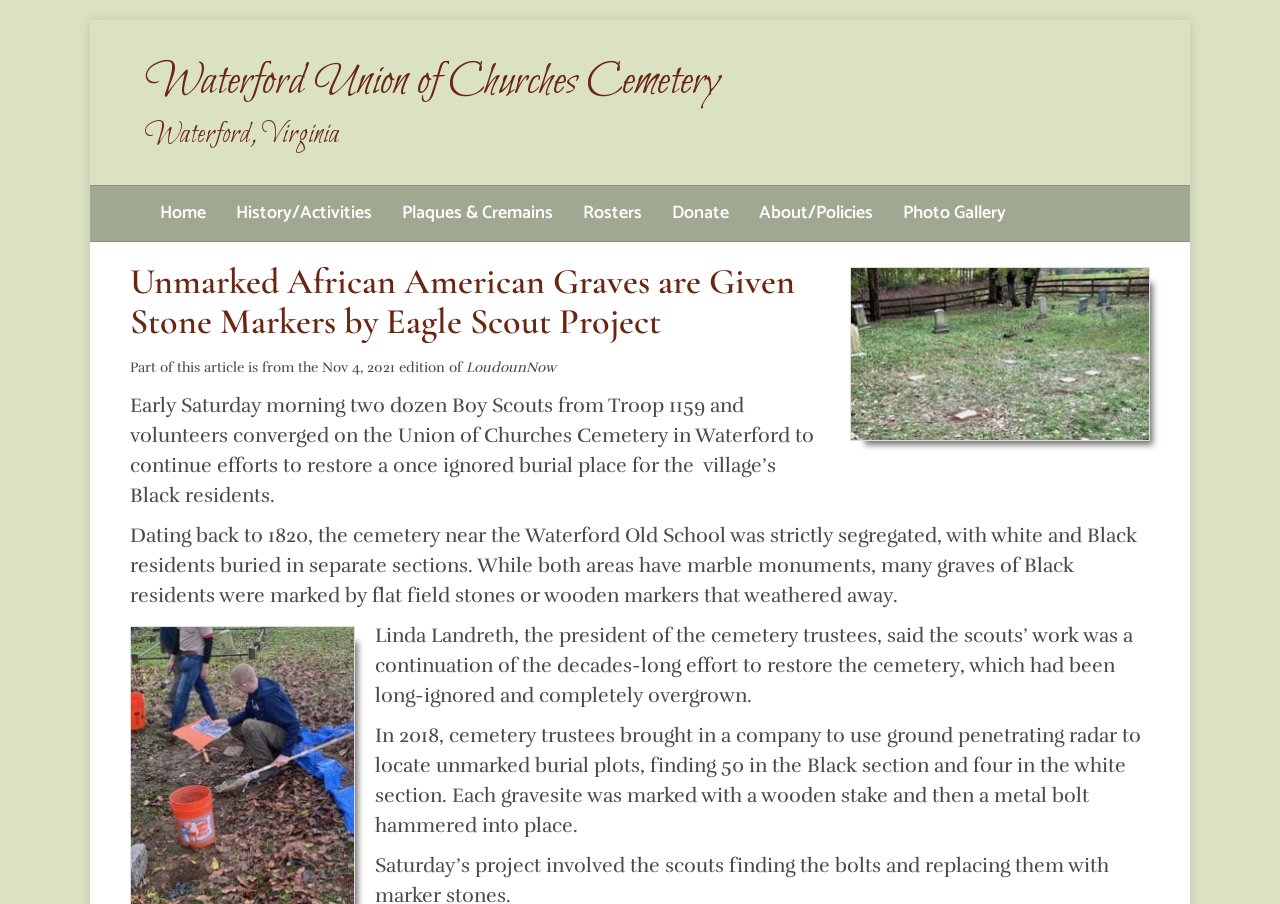Locate the bounding box coordinates of the element that should be clicked to fulfill the instruction: "Go to the 'Photo Gallery'".

[0.694, 0.206, 0.798, 0.267]